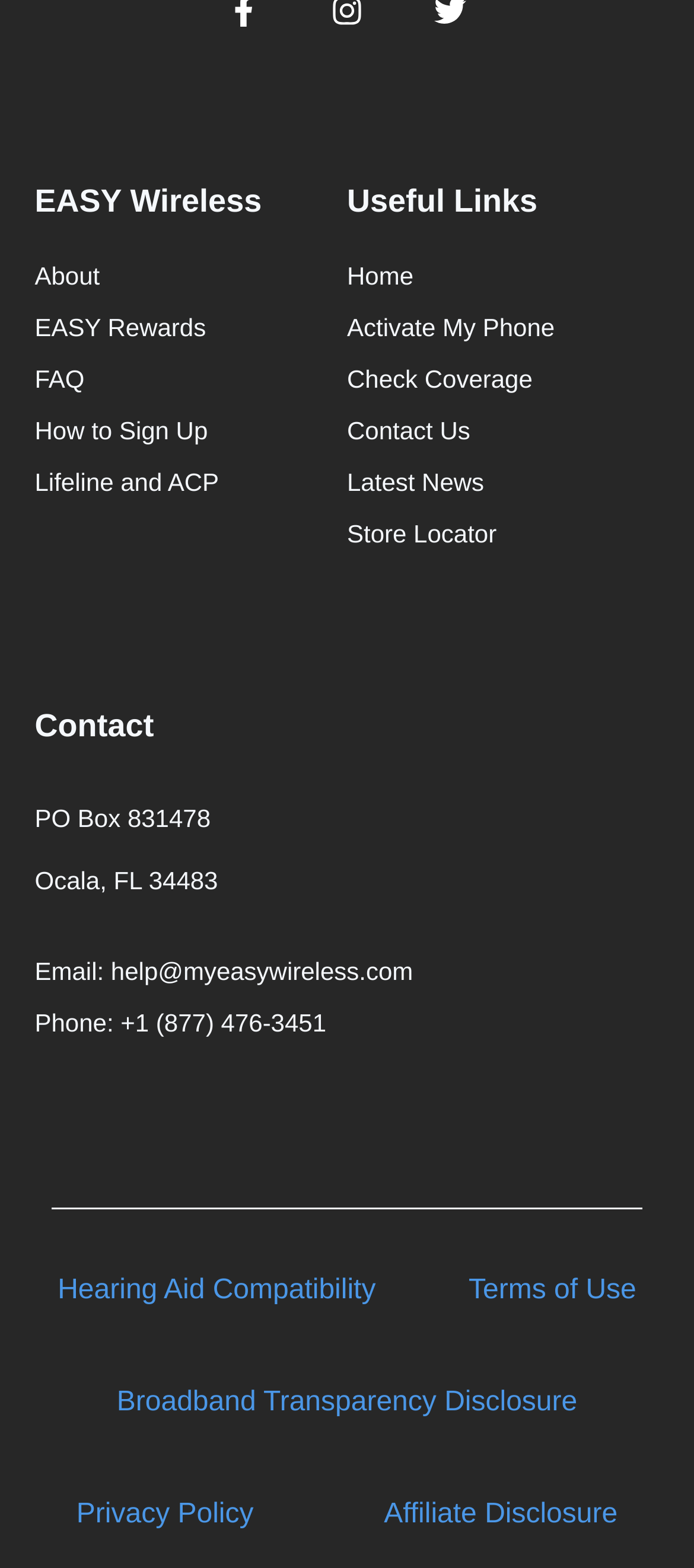Please determine the bounding box coordinates of the element's region to click for the following instruction: "contact us".

[0.5, 0.263, 0.95, 0.287]